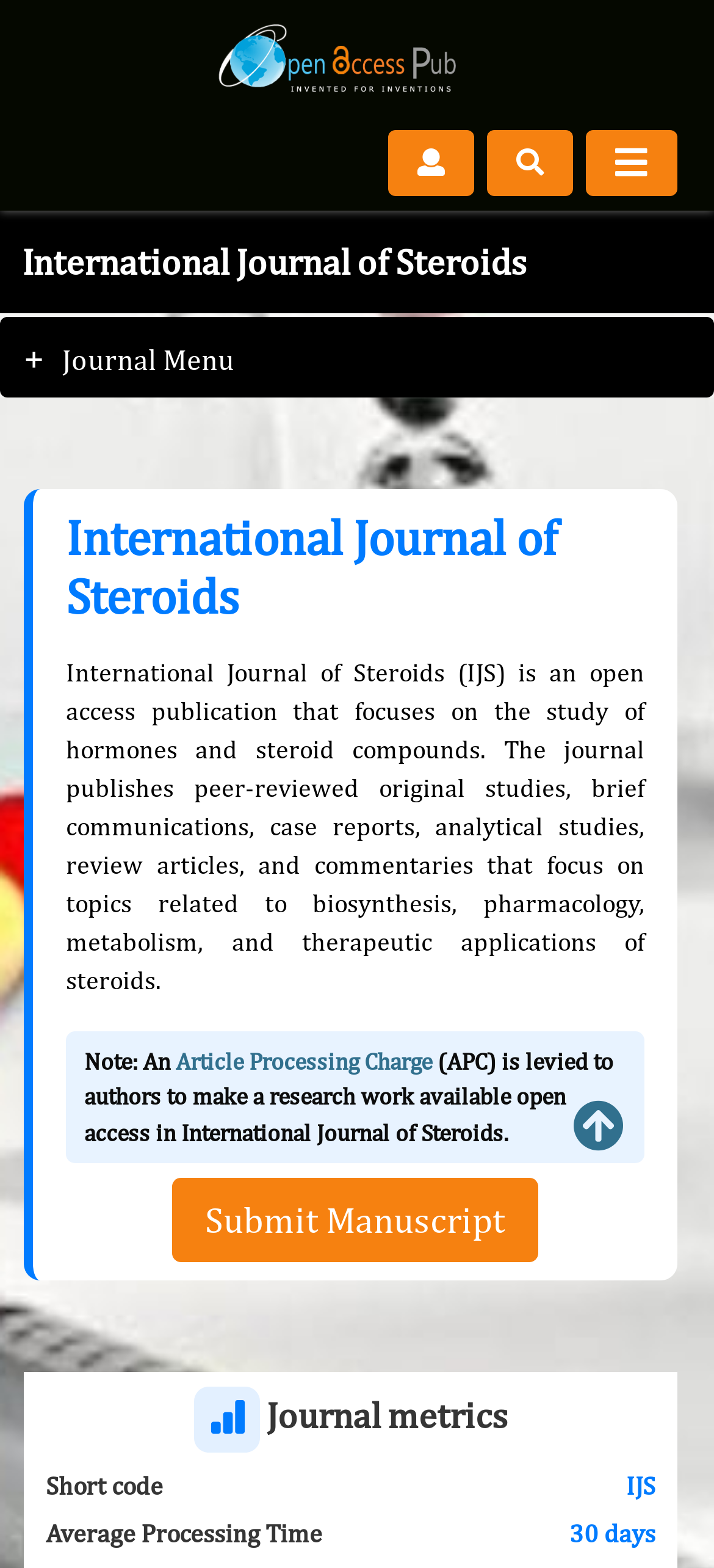Offer a thorough description of the webpage.

The webpage is dedicated to the International Journal of Steroids, a leading source for research on the endocrinology of steroids, pheromones, and their effects on living organisms. 

At the top left, there is a link to "Open Access Pub" accompanied by an image with the same name. To the right of this link, there are two buttons: one with an icon and another labeled "Toggle navigation". 

Below these elements, a prominent heading displays the title "International Journal of Steroids". On the left side, there is a button labeled "+ Journal Menu". 

Further down, another heading with the same title "International Journal of Steroids" is followed by a paragraph of text that describes the journal's focus on the study of hormones and steroid compounds. This text is divided into two sections, with a link to "Article Processing Charge" in the middle. 

Below this text, there is a button labeled "Submit Manuscript". 

Toward the bottom of the page, there is a section dedicated to "Journal metrics", which includes an image and several headings, such as "Short code" and "Average Processing Time", accompanied by corresponding text, including "IJS" and "30 days". 

On the right side, there is a link with no text content.